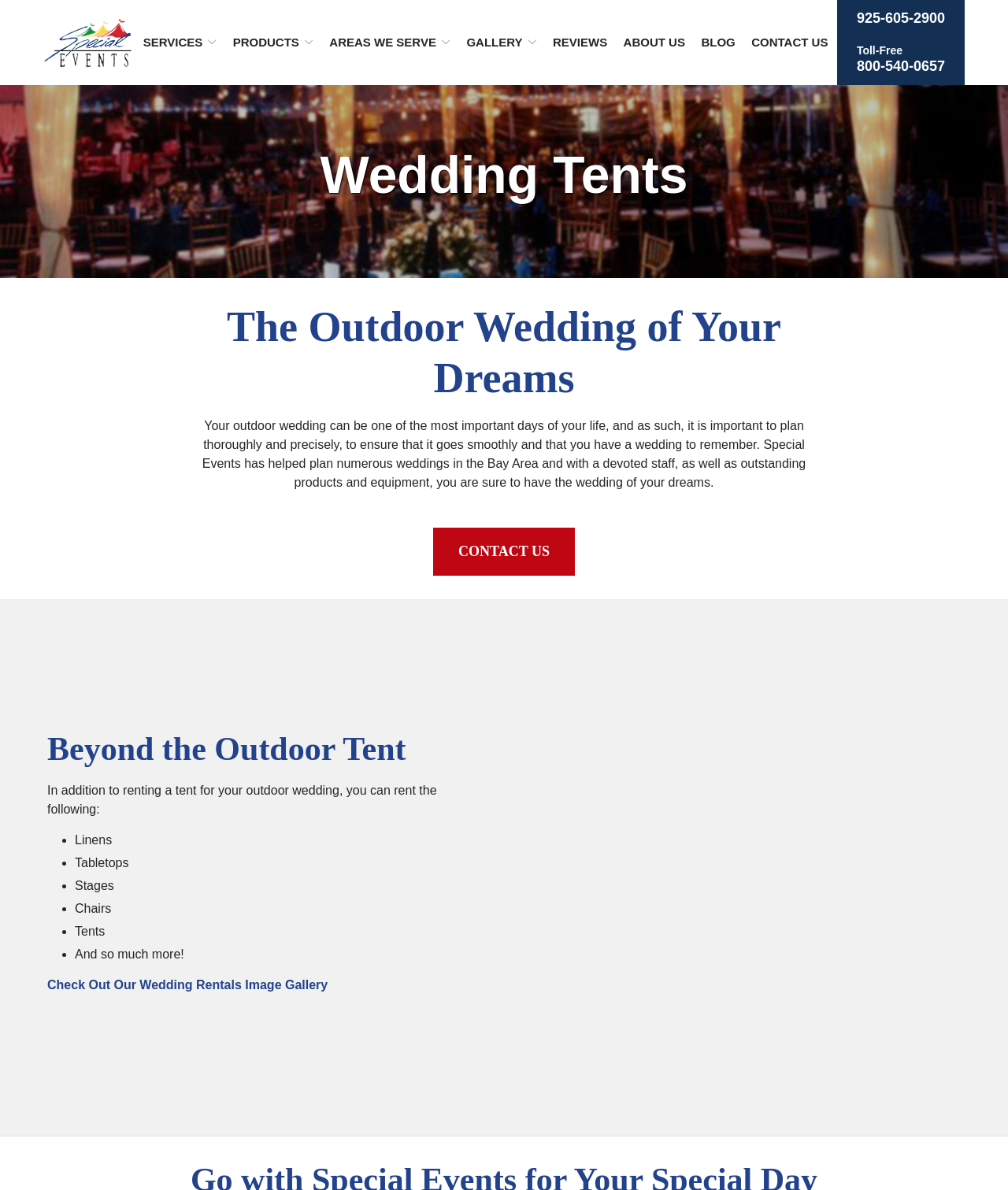Using the information from the screenshot, answer the following question thoroughly:
What is the company's logo?

The company's logo is 'Special Events Logo' which is an image located at the top left corner of the webpage, with a bounding box of [0.043, 0.015, 0.133, 0.057].